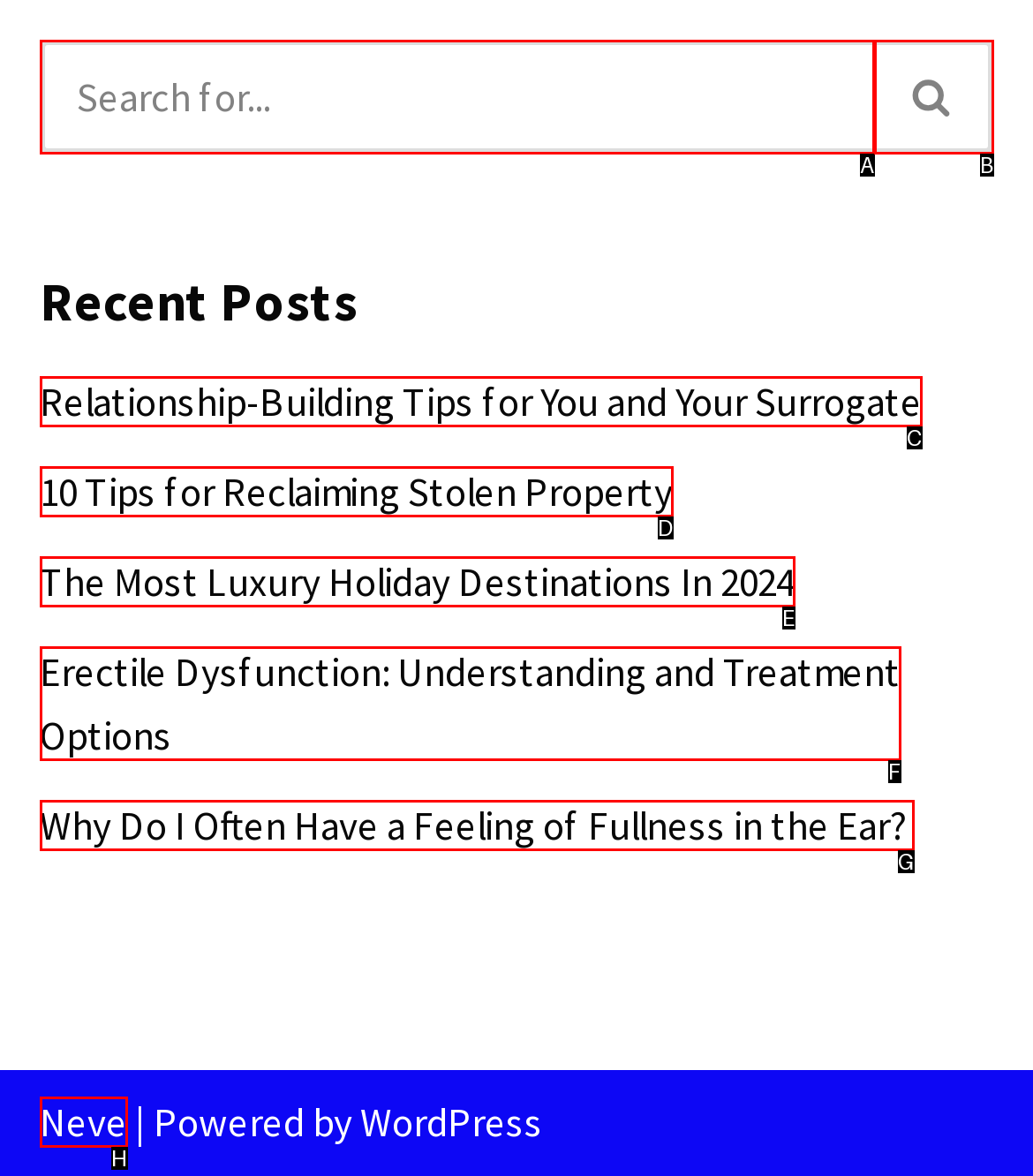From the given choices, identify the element that matches: parent_node: Search for... aria-label="Search"
Answer with the letter of the selected option.

B